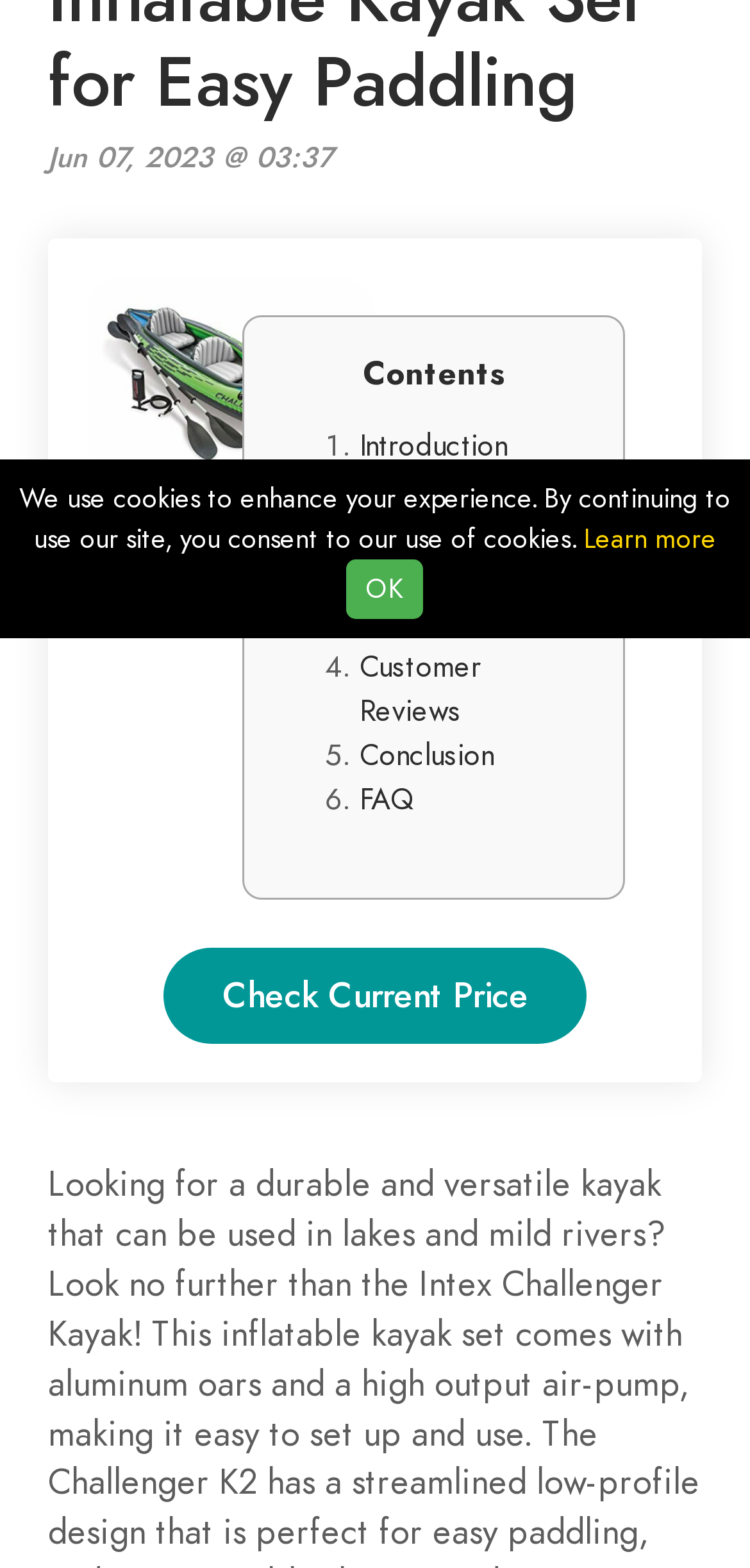Using the element description provided, determine the bounding box coordinates in the format (top-left x, top-left y, bottom-right x, bottom-right y). Ensure that all values are floating point numbers between 0 and 1. Element description: Pros and Cons

[0.479, 0.355, 0.628, 0.409]